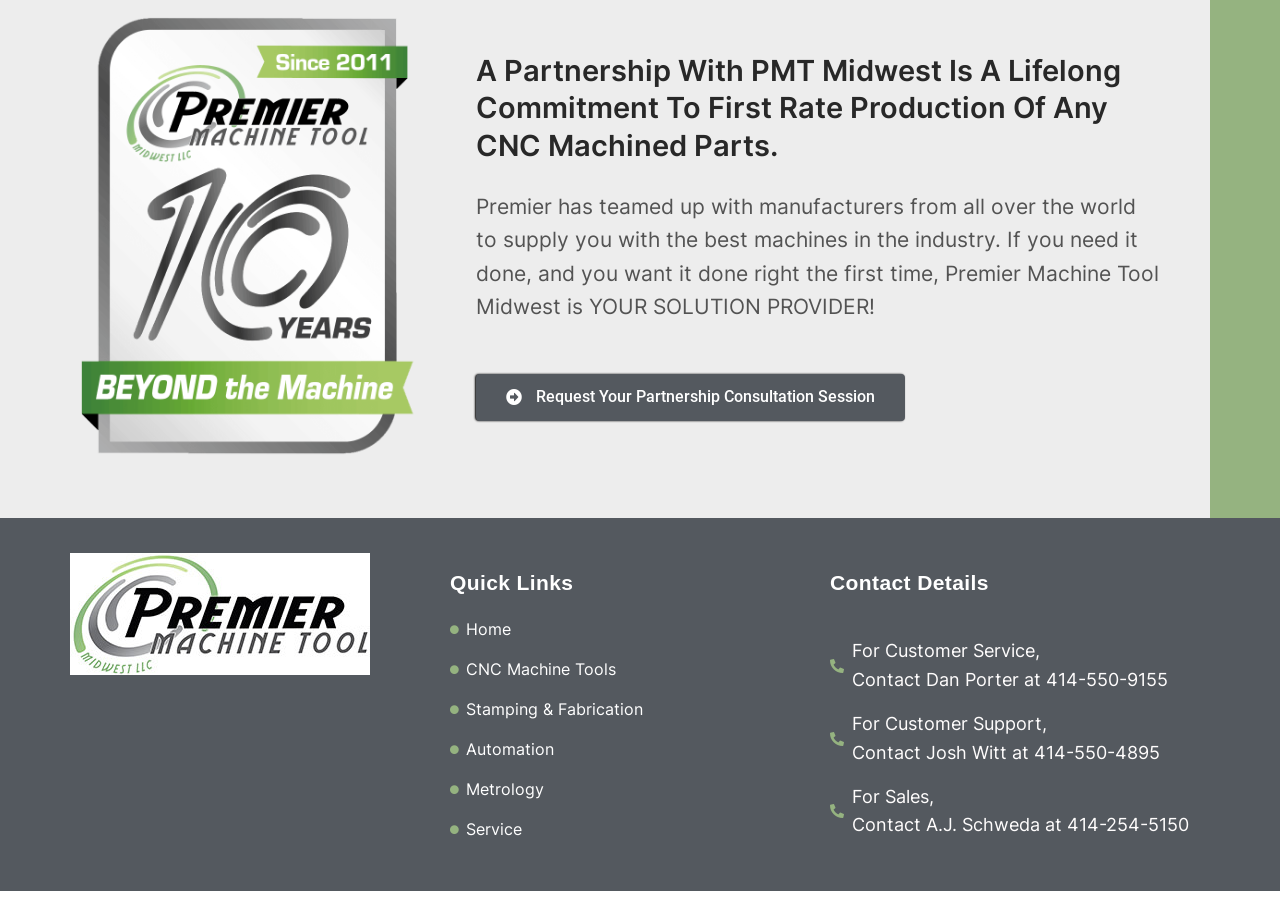Please find the bounding box coordinates of the element that must be clicked to perform the given instruction: "Contact Dan Porter for customer service". The coordinates should be four float numbers from 0 to 1, i.e., [left, top, right, bottom].

[0.666, 0.737, 0.913, 0.76]